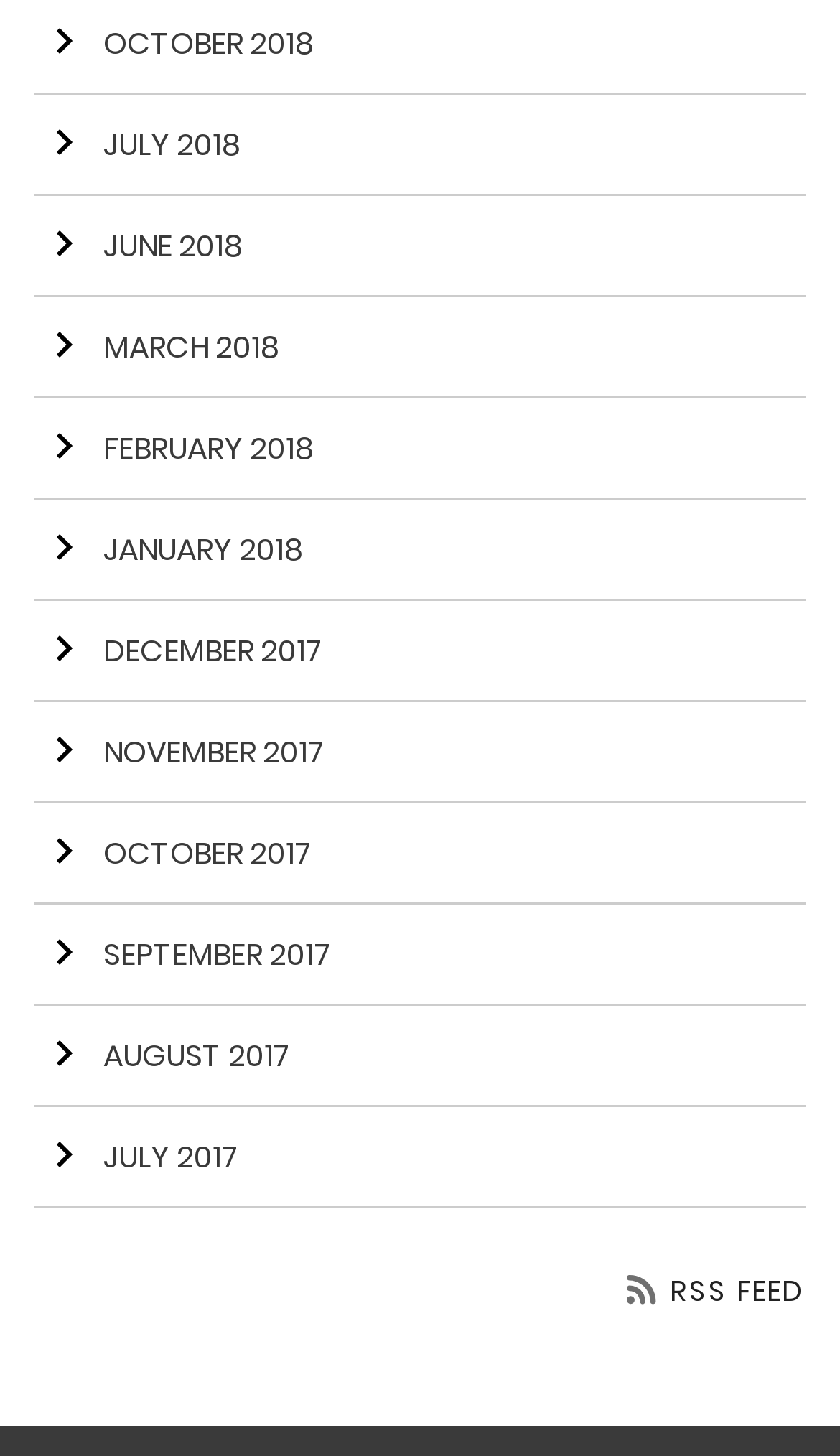Locate the bounding box coordinates of the element that should be clicked to execute the following instruction: "View June 2018 archives".

[0.041, 0.135, 0.959, 0.204]